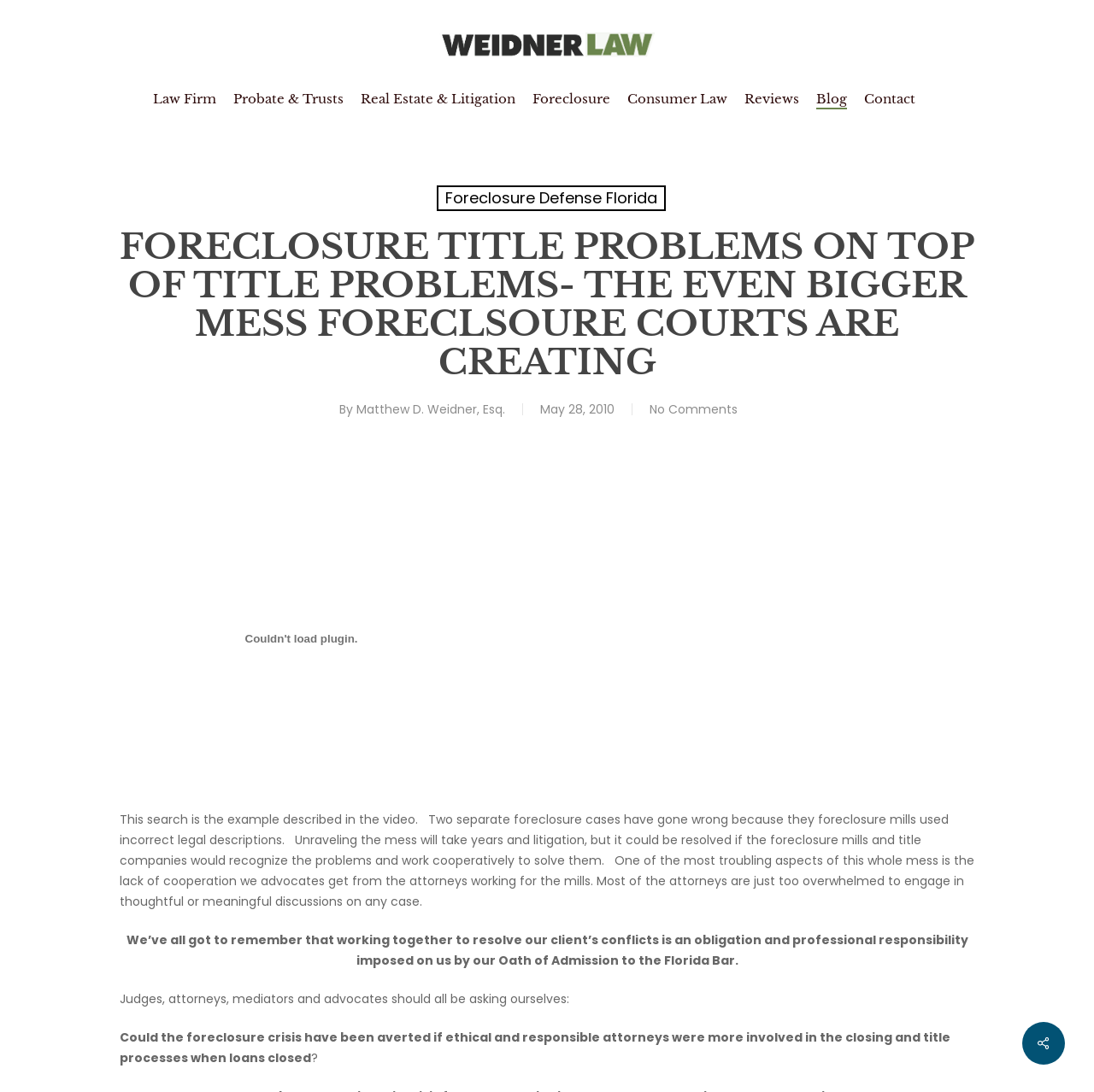Determine the bounding box coordinates of the clickable region to execute the instruction: "Read about Foreclosure Defense Florida". The coordinates should be four float numbers between 0 and 1, denoted as [left, top, right, bottom].

[0.399, 0.17, 0.608, 0.193]